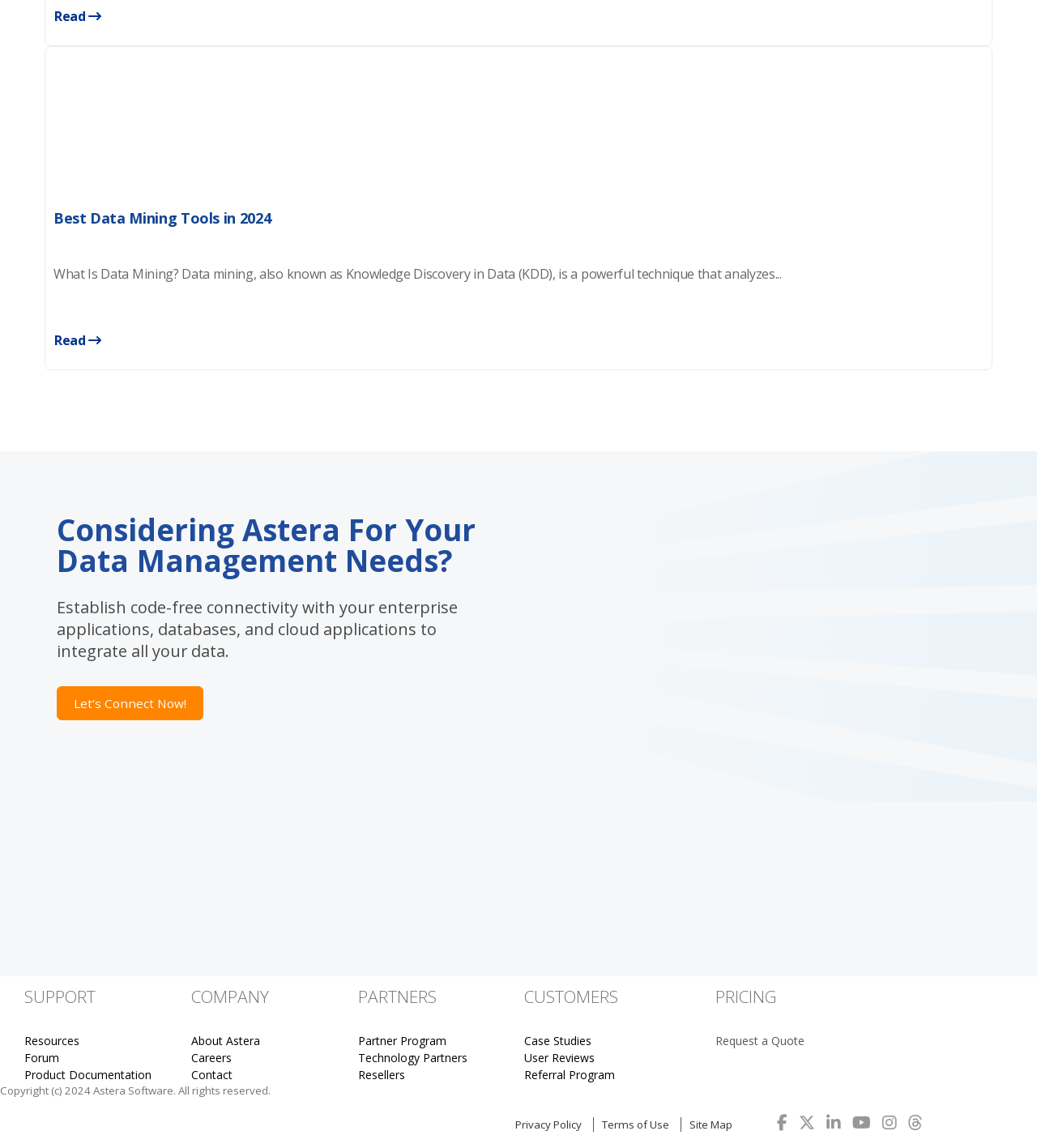Locate the bounding box coordinates of the element you need to click to accomplish the task described by this instruction: "Visit the resources page".

[0.023, 0.899, 0.161, 0.914]